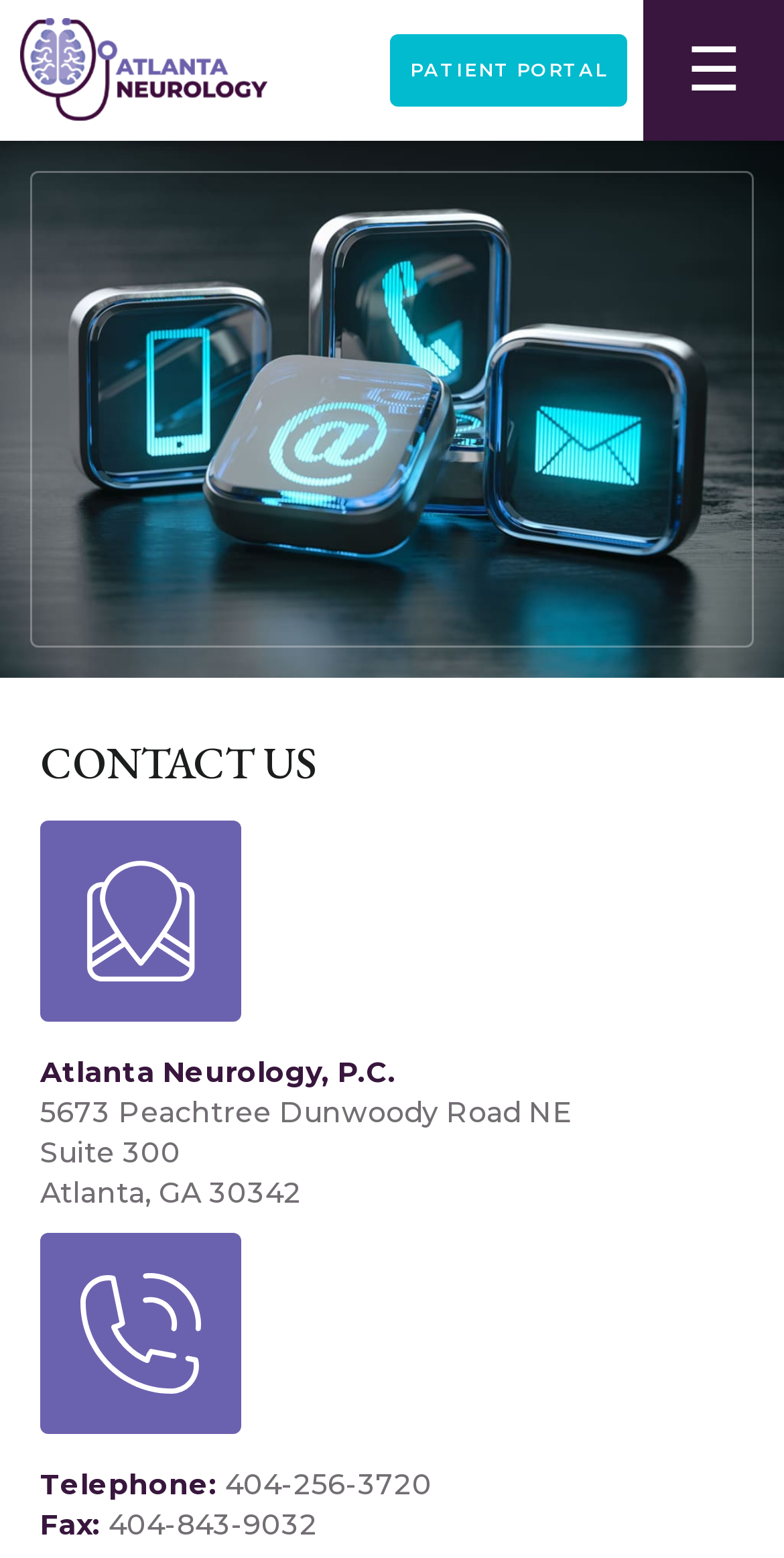What is the fax number of Atlanta Neurology?
Give a one-word or short phrase answer based on the image.

404-843-9032